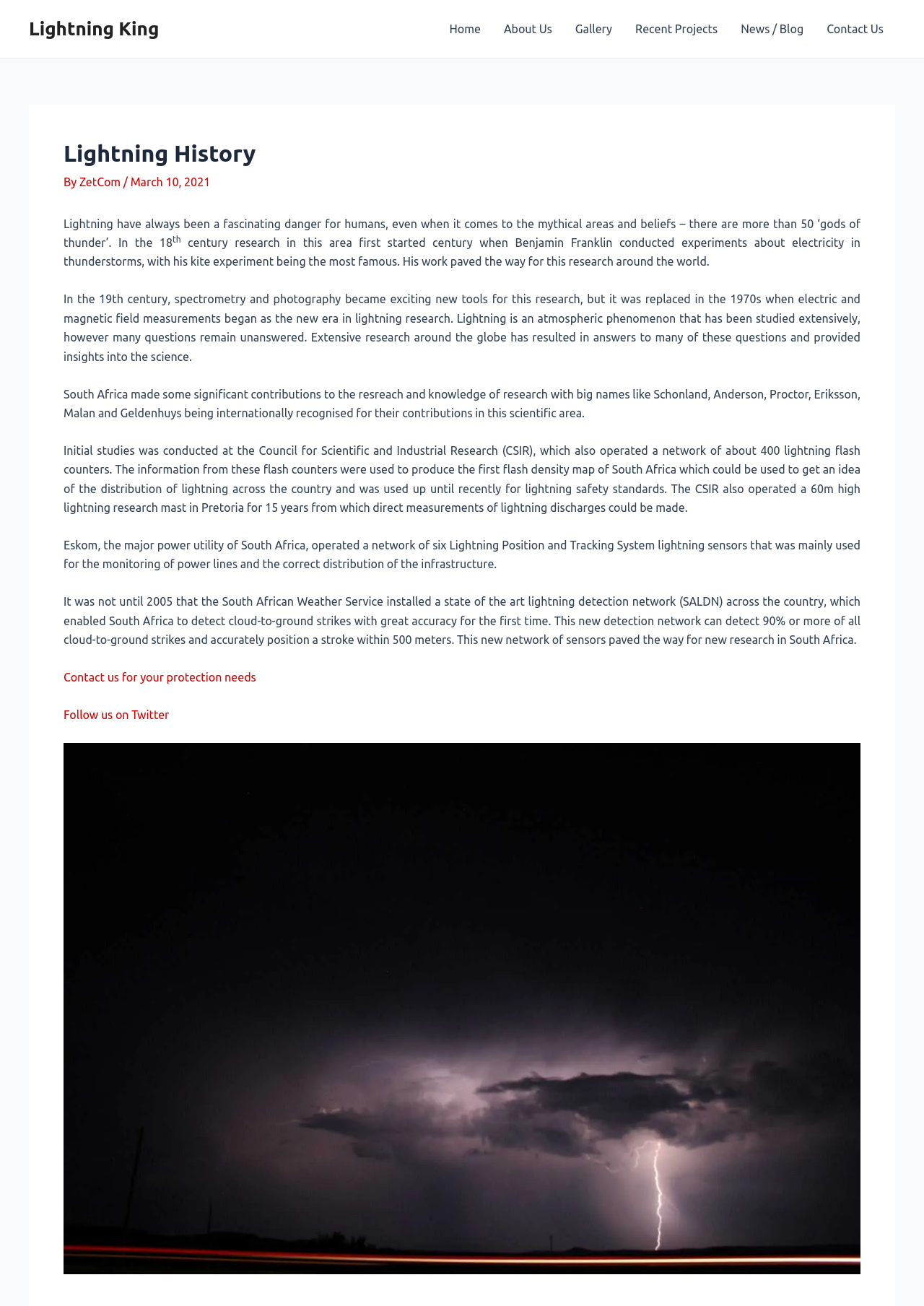What is the name of the lightning detection network installed in 2005?
Refer to the image and provide a concise answer in one word or phrase.

SALDN